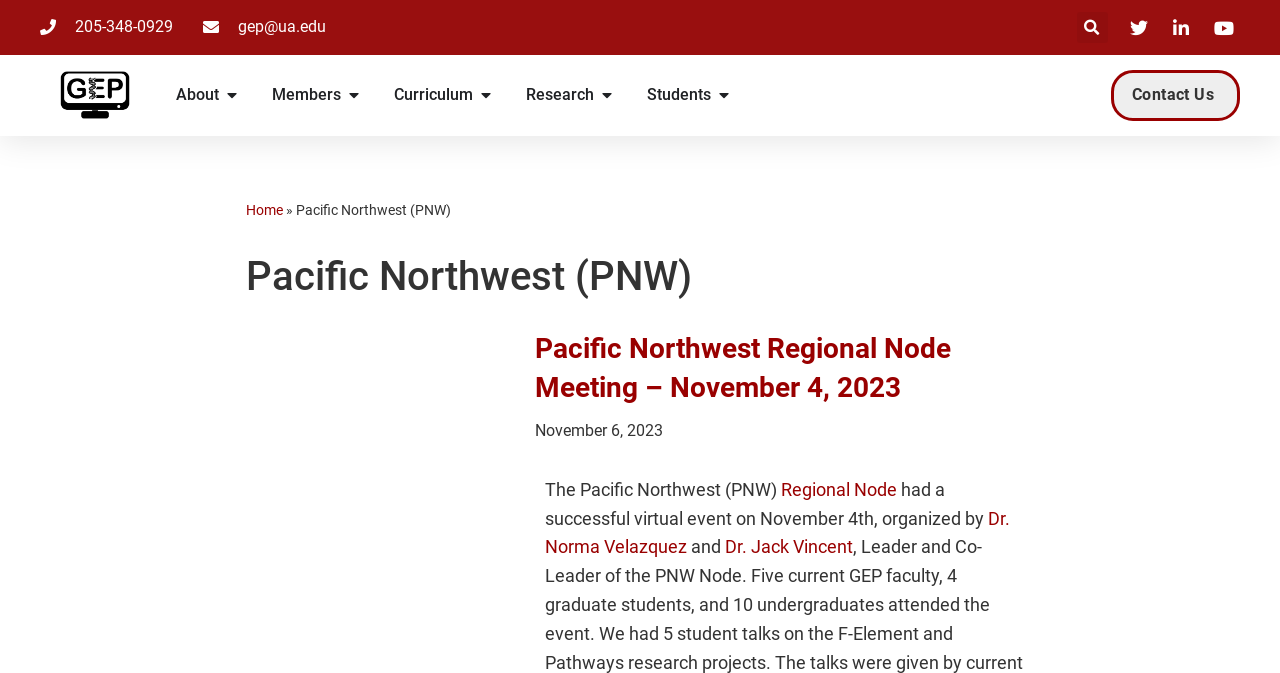Review the image closely and give a comprehensive answer to the question: What is the event date mentioned on the webpage?

I found the event date by looking at the main content section of the webpage, where I saw a time element with the date 'November 4, 2023'.